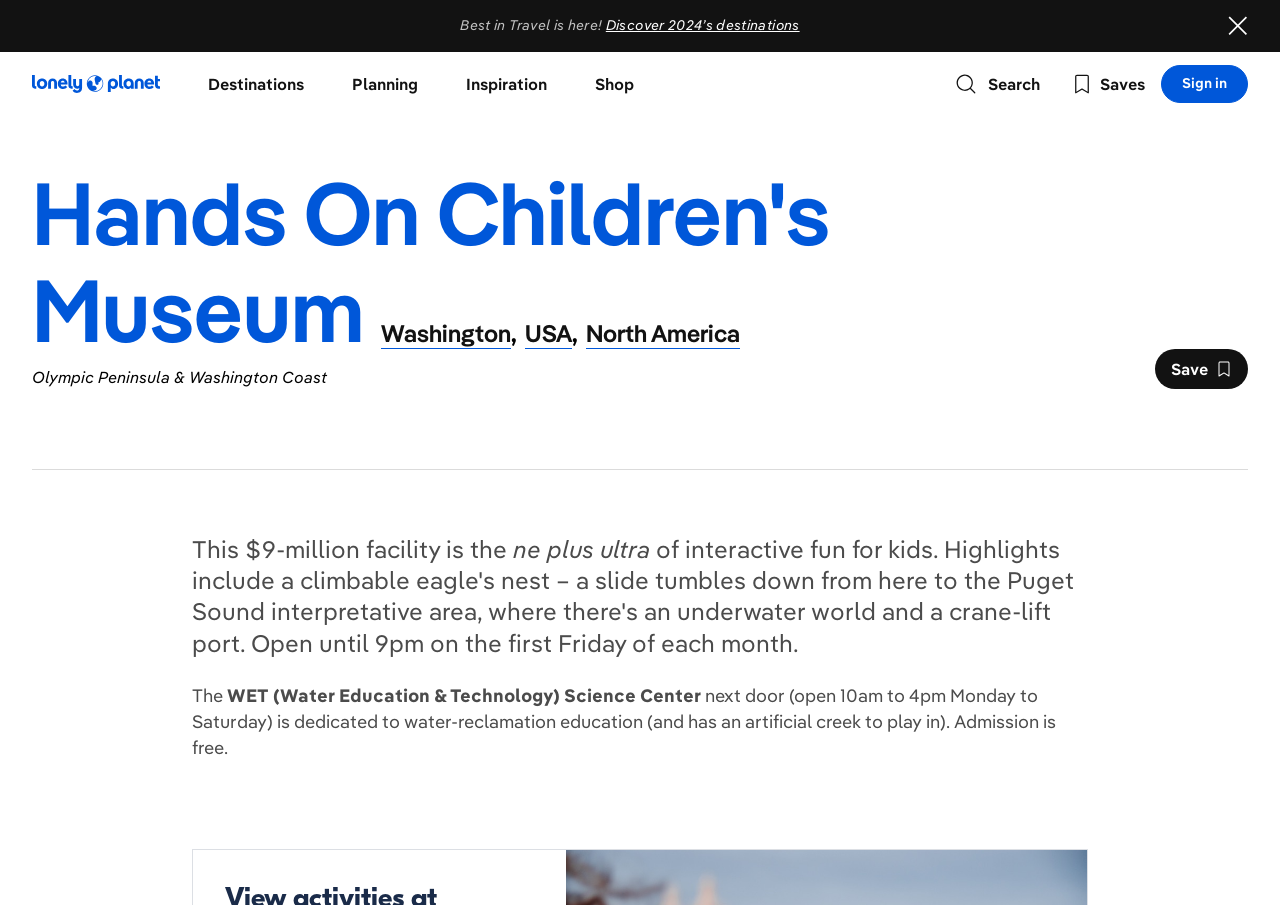Please specify the bounding box coordinates of the clickable section necessary to execute the following command: "Login or Sign in".

[0.907, 0.072, 0.975, 0.114]